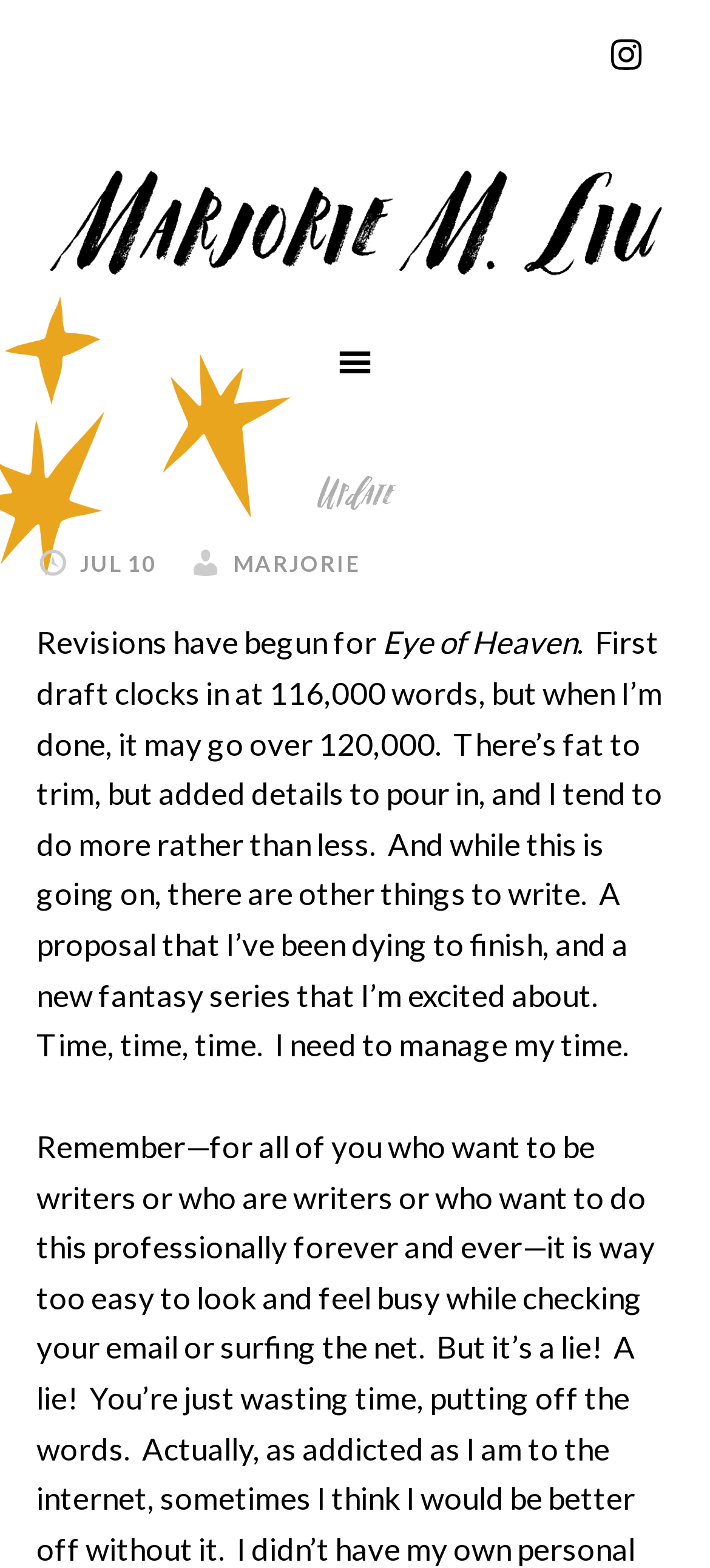Using the given description, provide the bounding box coordinates formatted as (top-left x, top-left y, bottom-right x, bottom-right y), with all values being floating point numbers between 0 and 1. Description: Marjorie Liu

[0.051, 0.072, 0.949, 0.206]